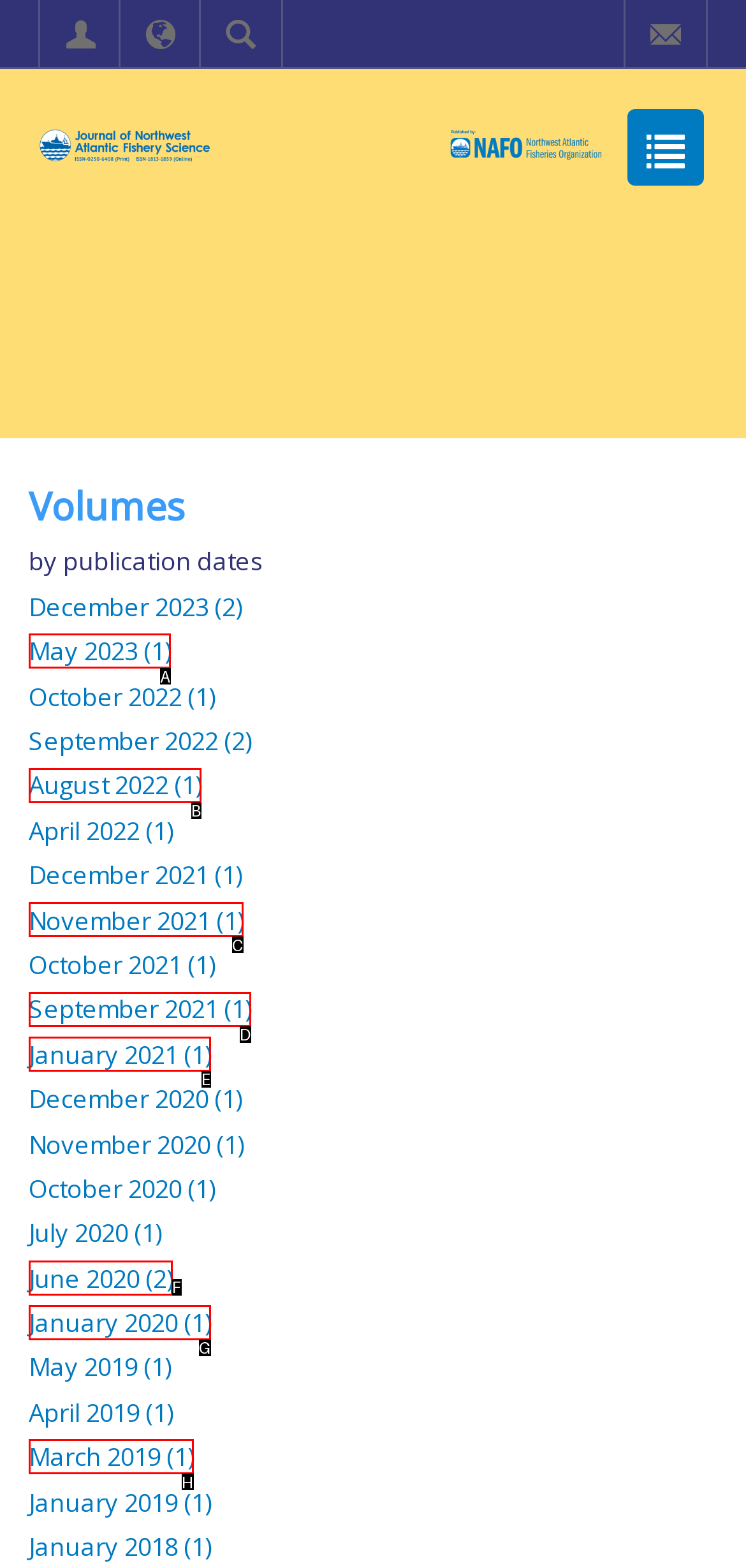Which option best describes: January 2020 (1)
Respond with the letter of the appropriate choice.

G